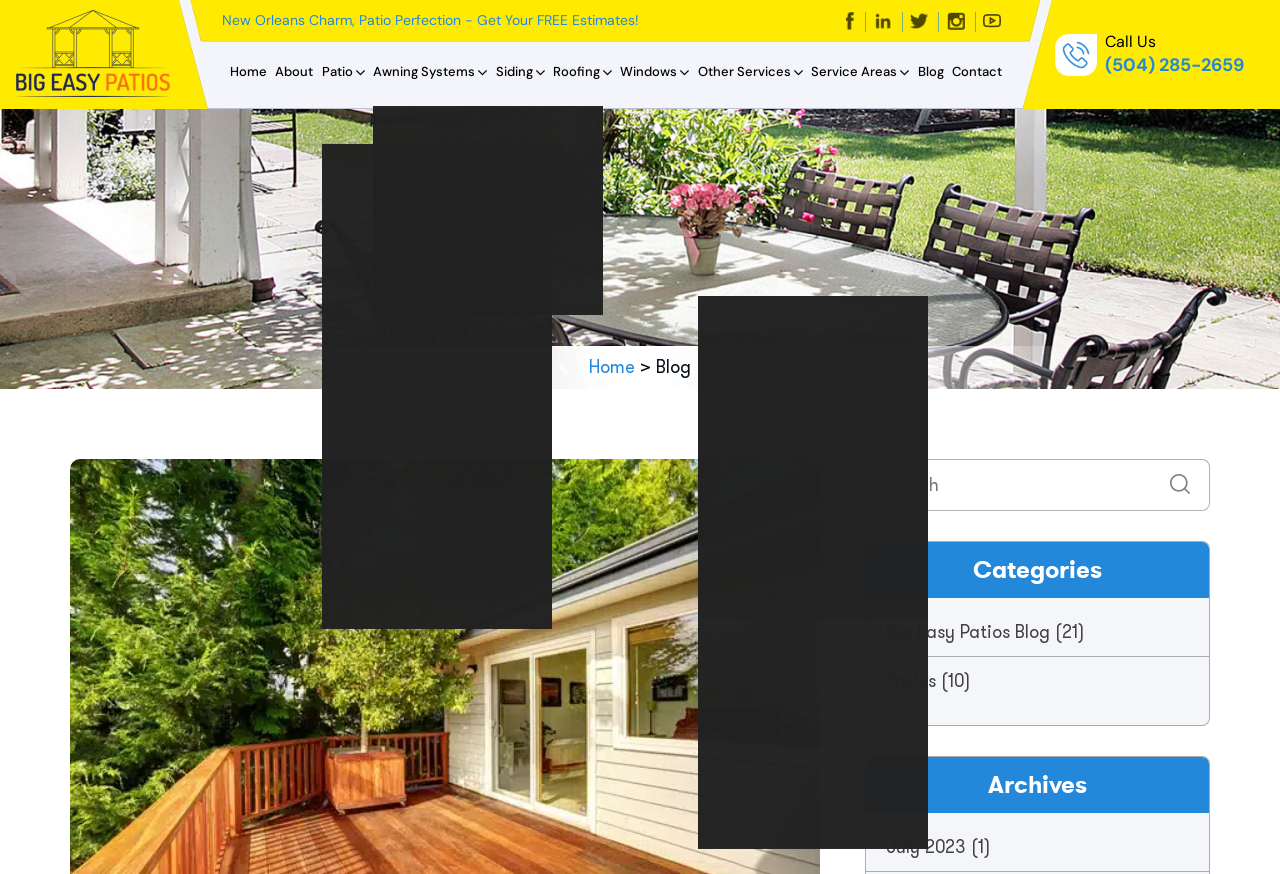How many categories are listed in the blog section?
Provide a thorough and detailed answer to the question.

I looked at the blog section and found two categories listed: 'Big Easy Patios Blog' and 'Patios'. These categories are listed with the number of posts in each category.